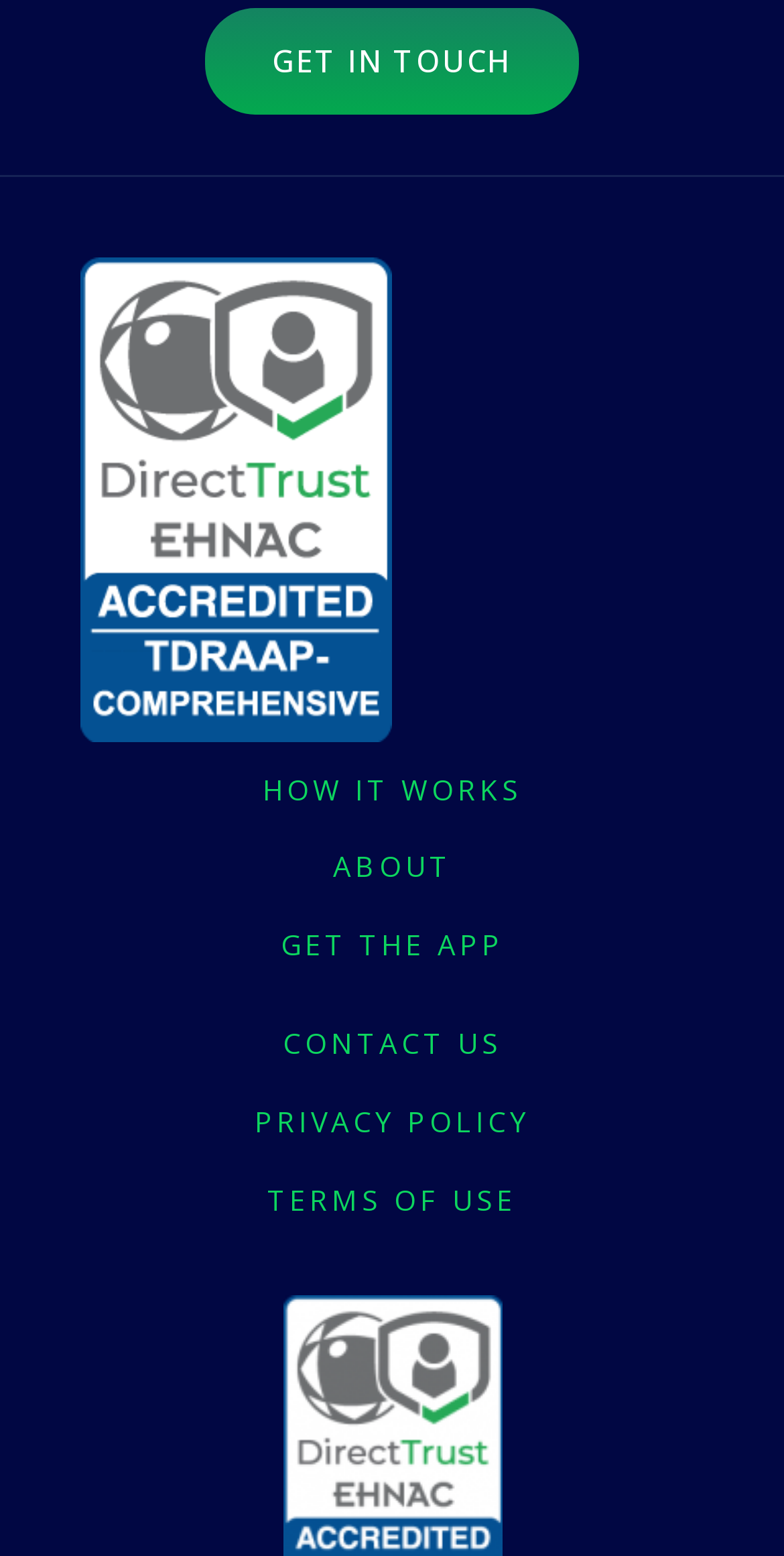How many links are there in the middle section?
Using the details from the image, give an elaborate explanation to answer the question.

I counted the links in the middle section of the page and found that there are 5 links, namely 'HOW IT WORKS', 'ABOUT', 'GET THE APP', 'CONTACT US', and 'PRIVACY POLICY'.